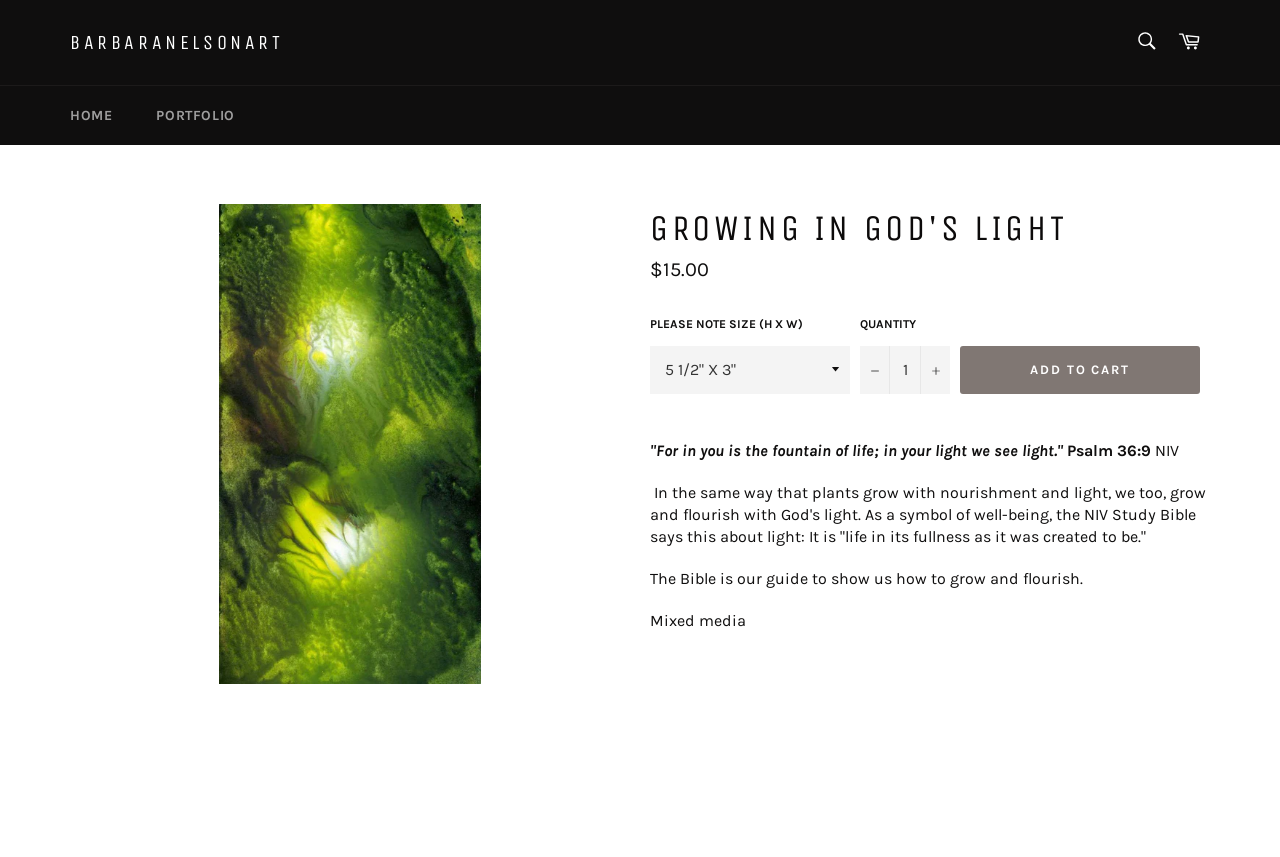Determine the bounding box coordinates for the HTML element mentioned in the following description: "parent_node: SEARCH aria-label="Search" name="q" placeholder="Search"". The coordinates should be a list of four floats ranging from 0 to 1, represented as [left, top, right, bottom].

[0.877, 0.023, 0.912, 0.076]